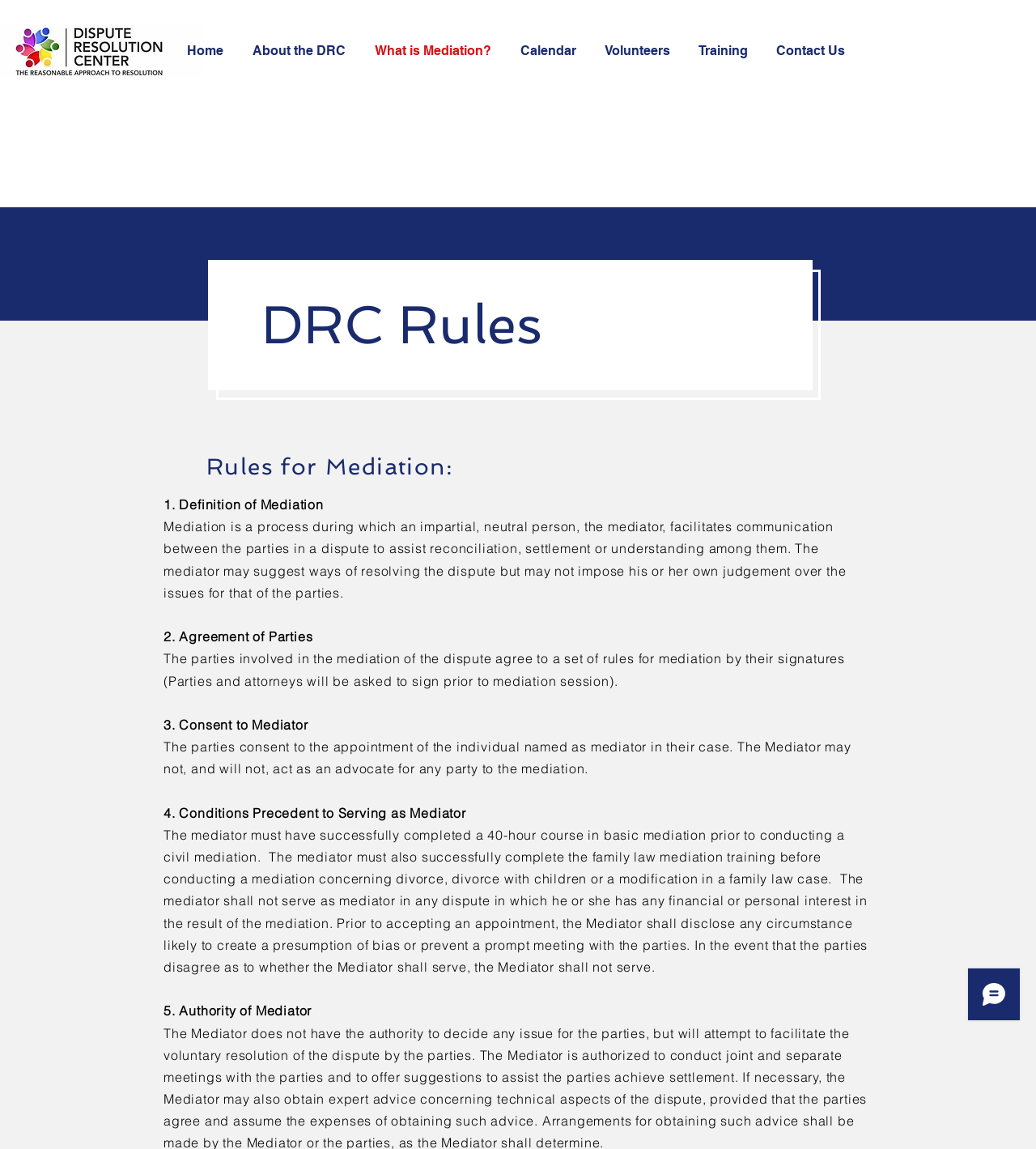Based on the image, provide a detailed and complete answer to the question: 
What is the last rule listed on this webpage?

The last rule listed on this webpage is the authority of the mediator, which is rule number 5, stating the mediator's authority in the mediation process.